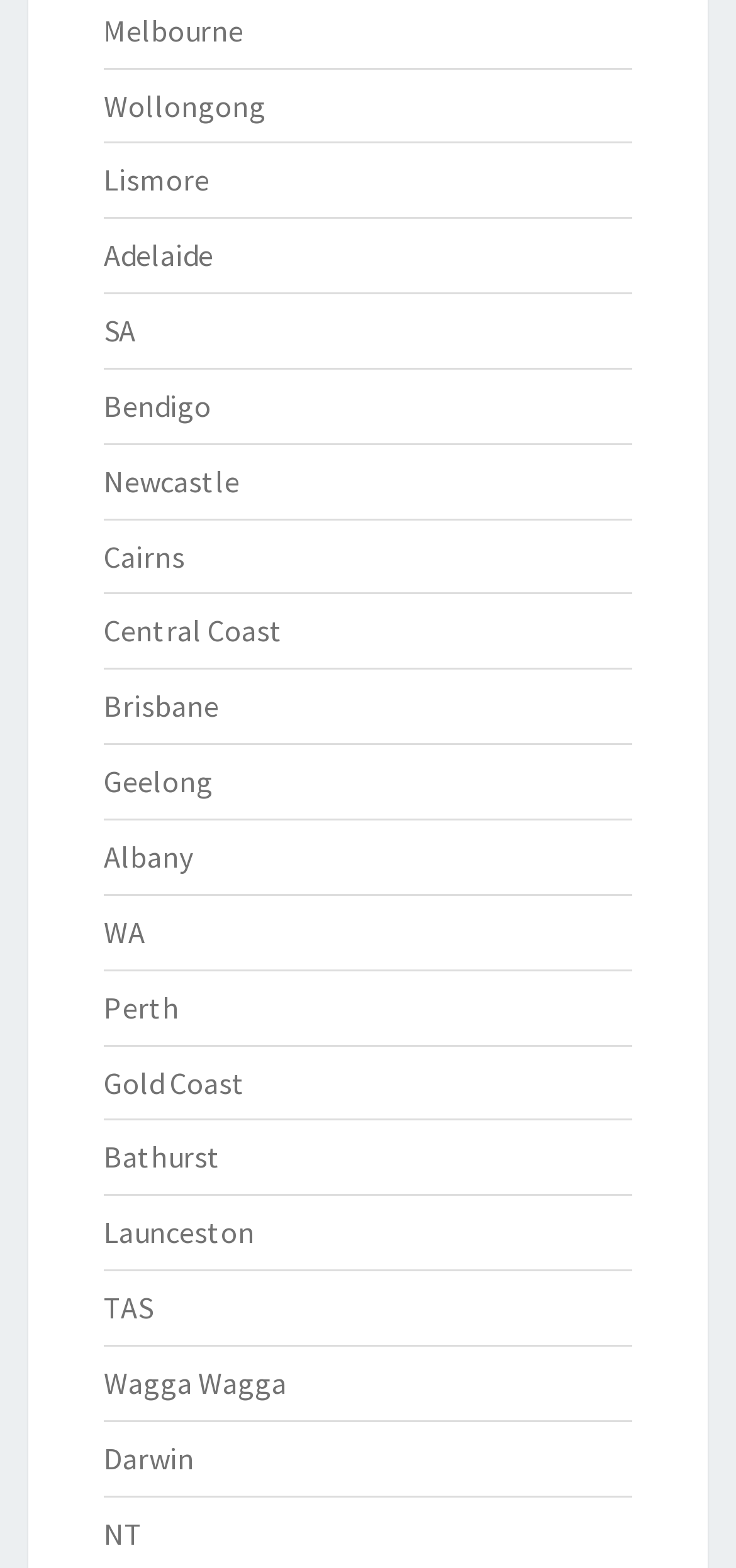What is the purpose of the links on the webpage?
Provide an in-depth and detailed answer to the question.

Based on the context of the webpage, I infer that the links are intended to allow users to navigate to pages specific to each location. This could be for accessing information, services, or resources related to those locations.